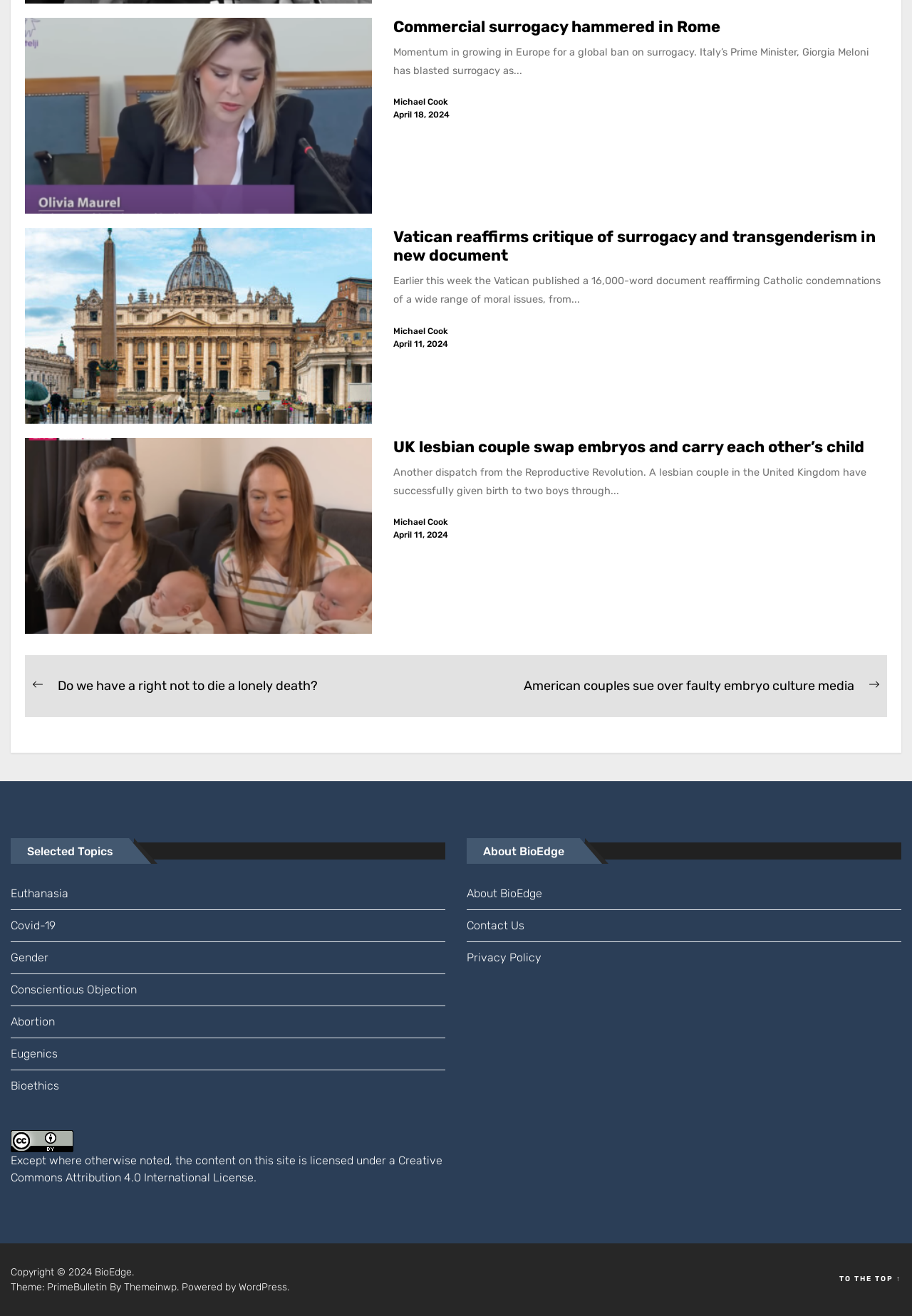What is the name of the theme used by this website?
Refer to the screenshot and deliver a thorough answer to the question presented.

I looked at the footer section and found a static text element with the text 'Theme: PrimeBulletin By', which suggests that the theme used by this website is PrimeBulletin.